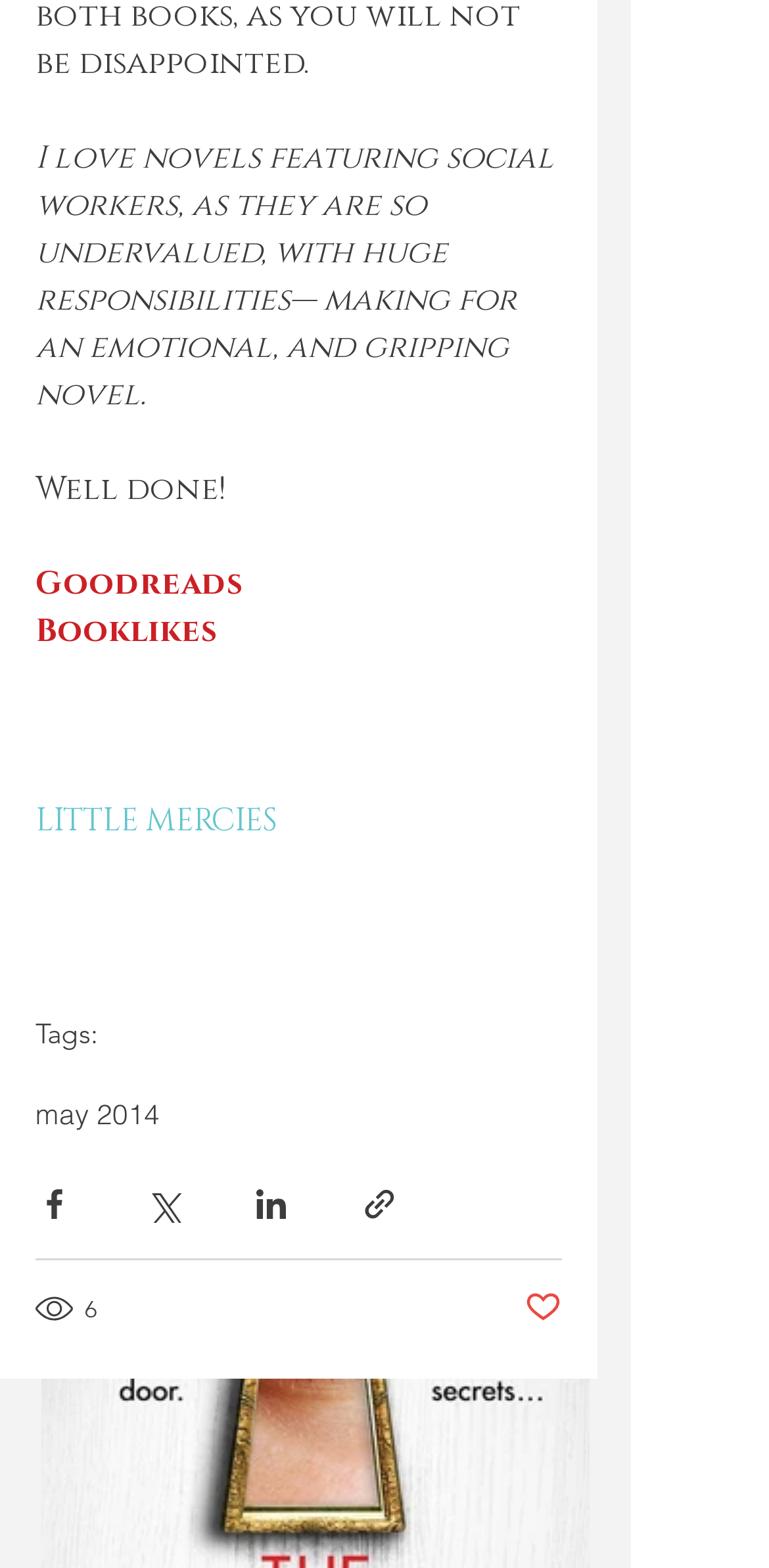What is the tag associated with this post?
Using the image, answer in one word or phrase.

may 2014